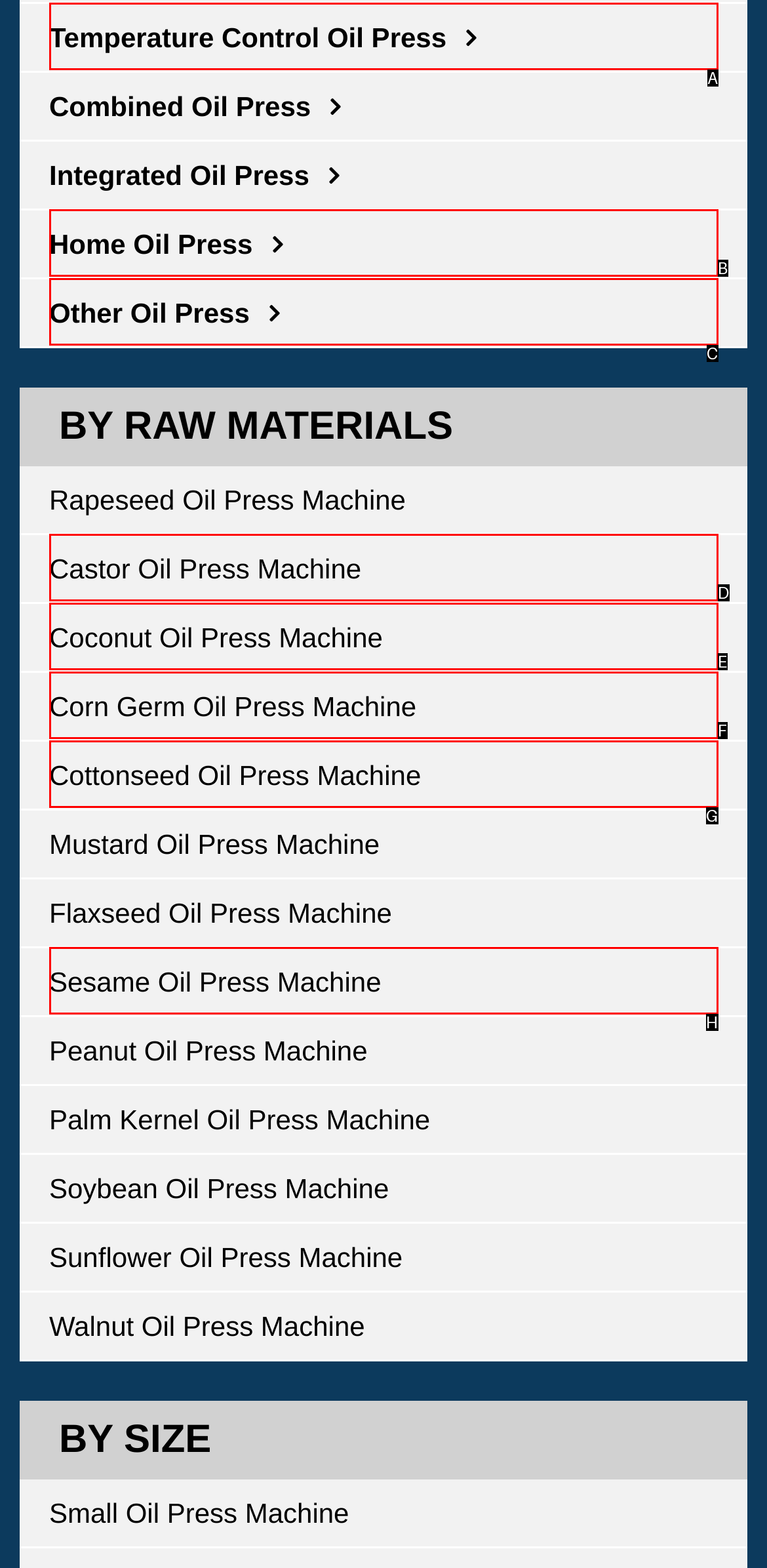Based on the given description: Other Oil Press, identify the correct option and provide the corresponding letter from the given choices directly.

C